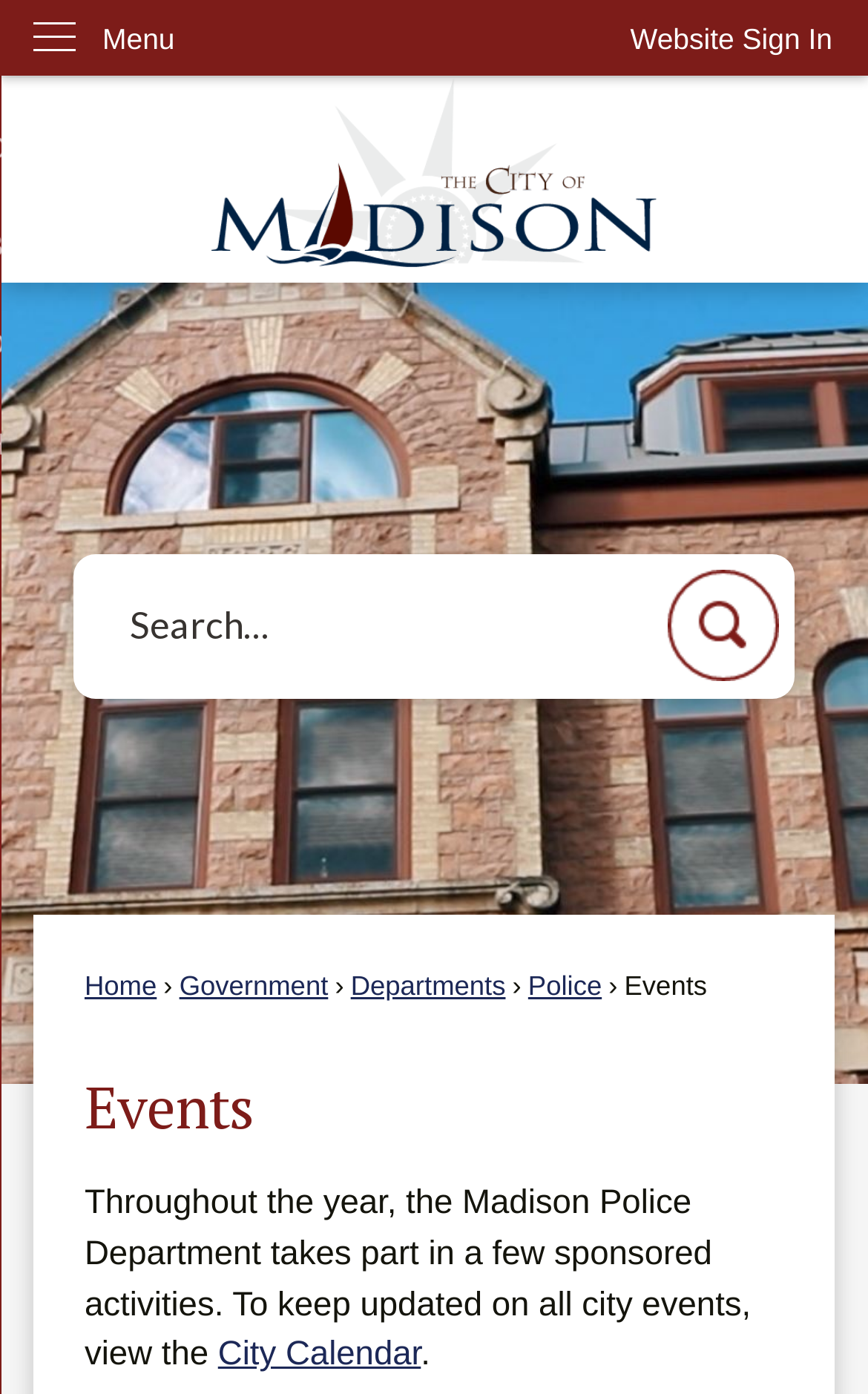Please answer the following question using a single word or phrase: What is the purpose of the search region?

To search the website